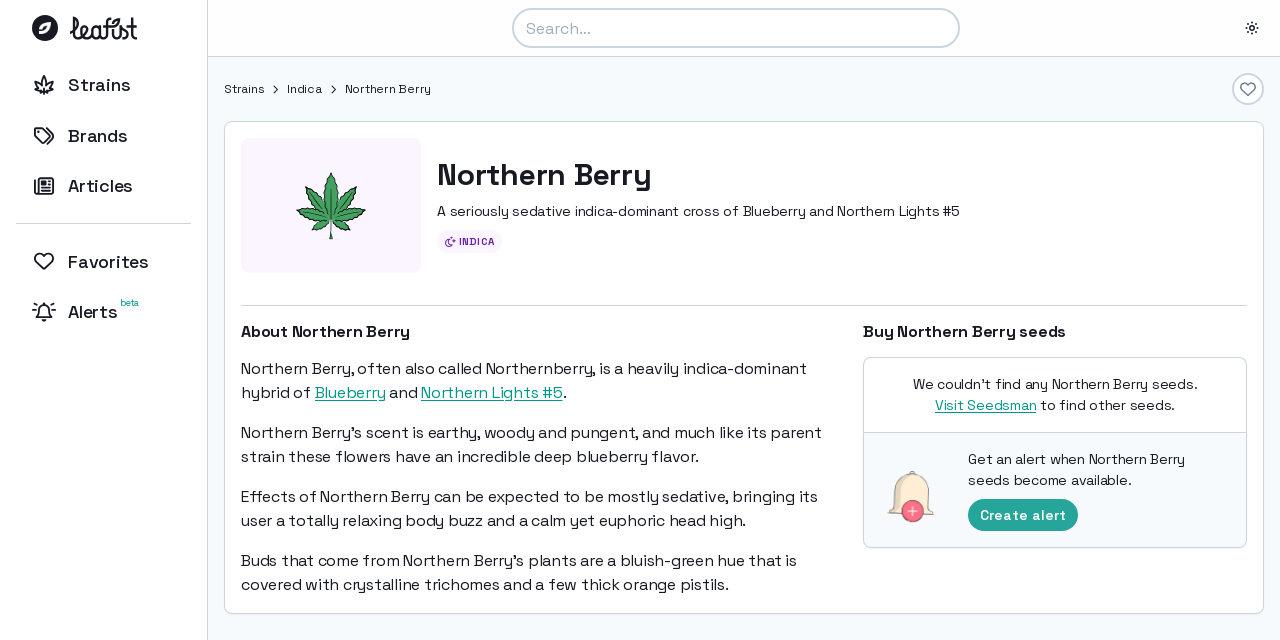Determine the bounding box coordinates of the region to click in order to accomplish the following instruction: "Add to favorites". Provide the coordinates as four float numbers between 0 and 1, specifically [left, top, right, bottom].

[0.962, 0.114, 0.988, 0.164]